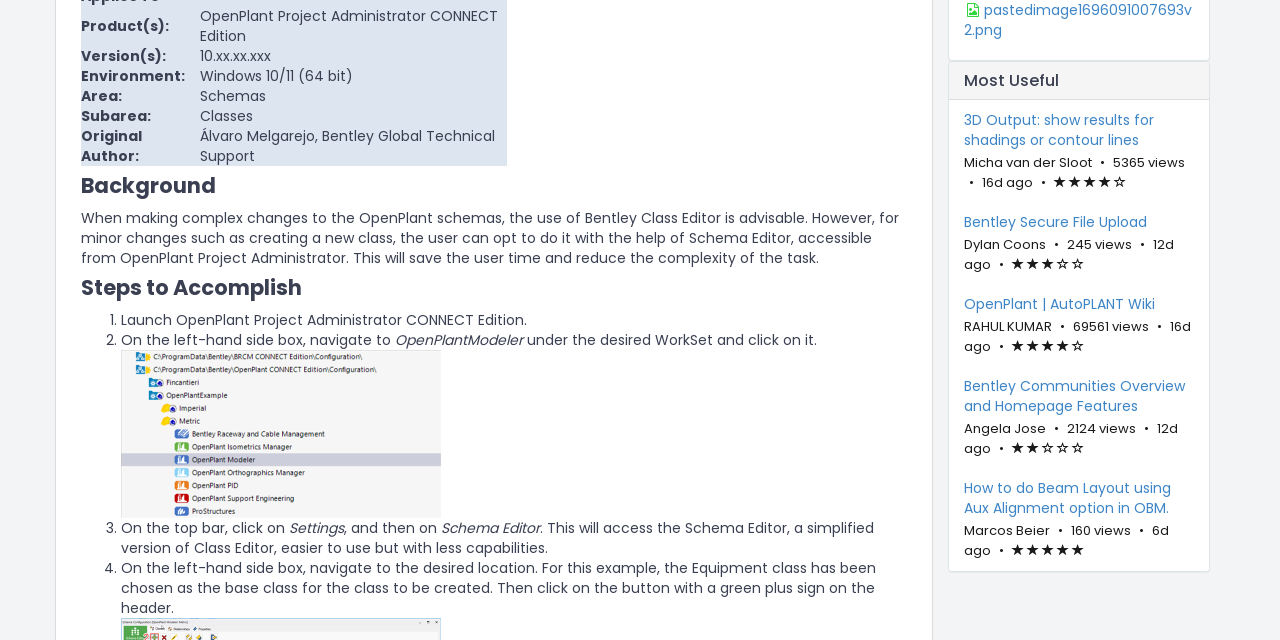Find the UI element described as: "Bentley Secure File Upload" and predict its bounding box coordinates. Ensure the coordinates are four float numbers between 0 and 1, [left, top, right, bottom].

[0.753, 0.332, 0.933, 0.363]